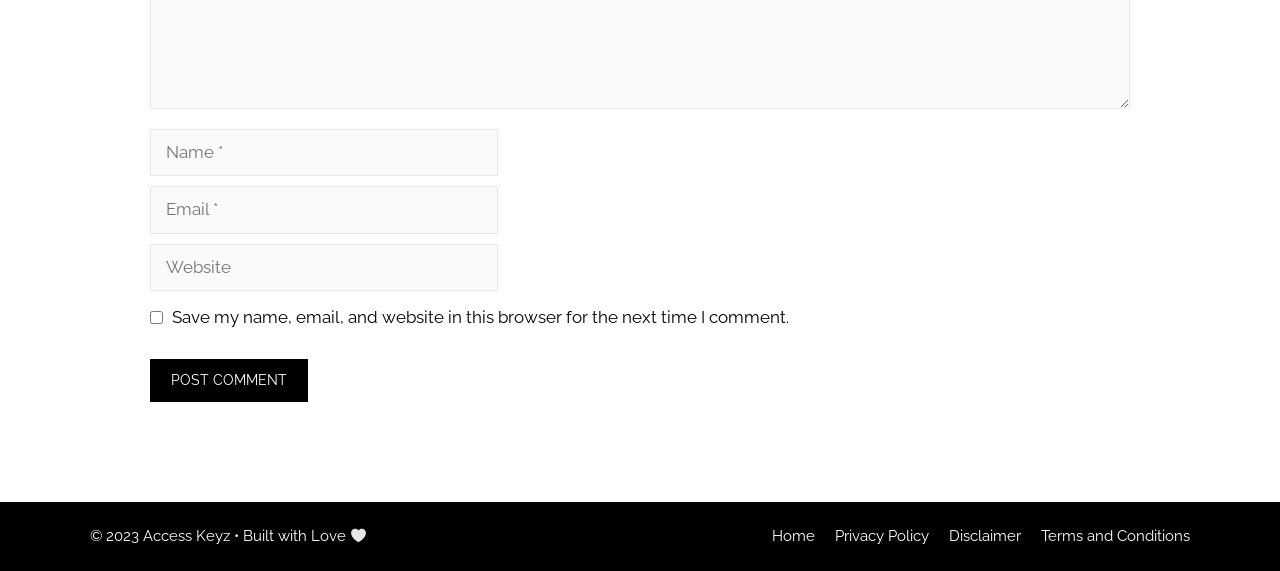Determine the bounding box coordinates for the element that should be clicked to follow this instruction: "Enter your name". The coordinates should be given as four float numbers between 0 and 1, in the format [left, top, right, bottom].

[0.117, 0.226, 0.389, 0.309]